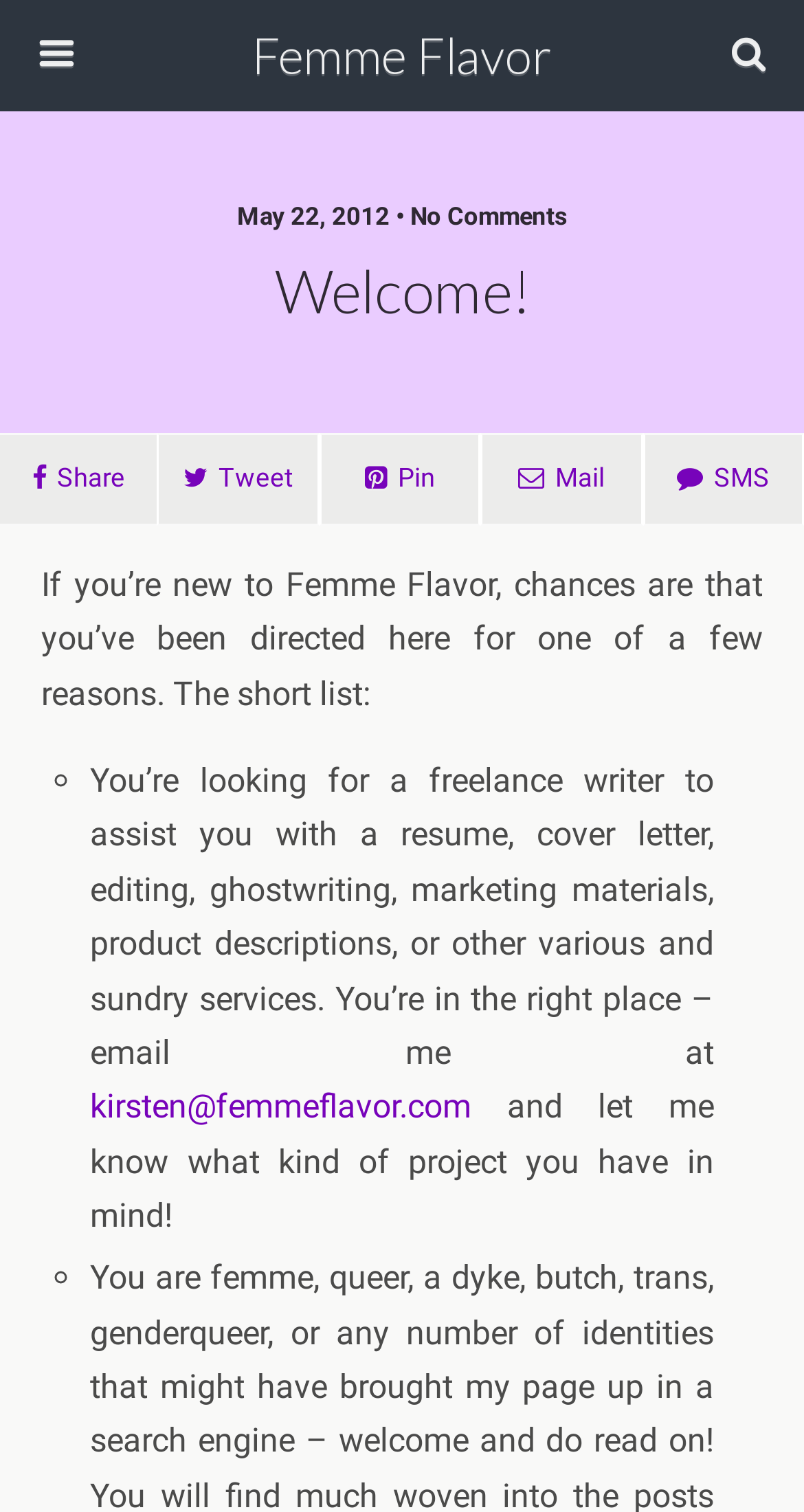Please find the bounding box coordinates of the element that needs to be clicked to perform the following instruction: "Click on the Femme Flavor link". The bounding box coordinates should be four float numbers between 0 and 1, represented as [left, top, right, bottom].

[0.16, 0.0, 0.84, 0.074]